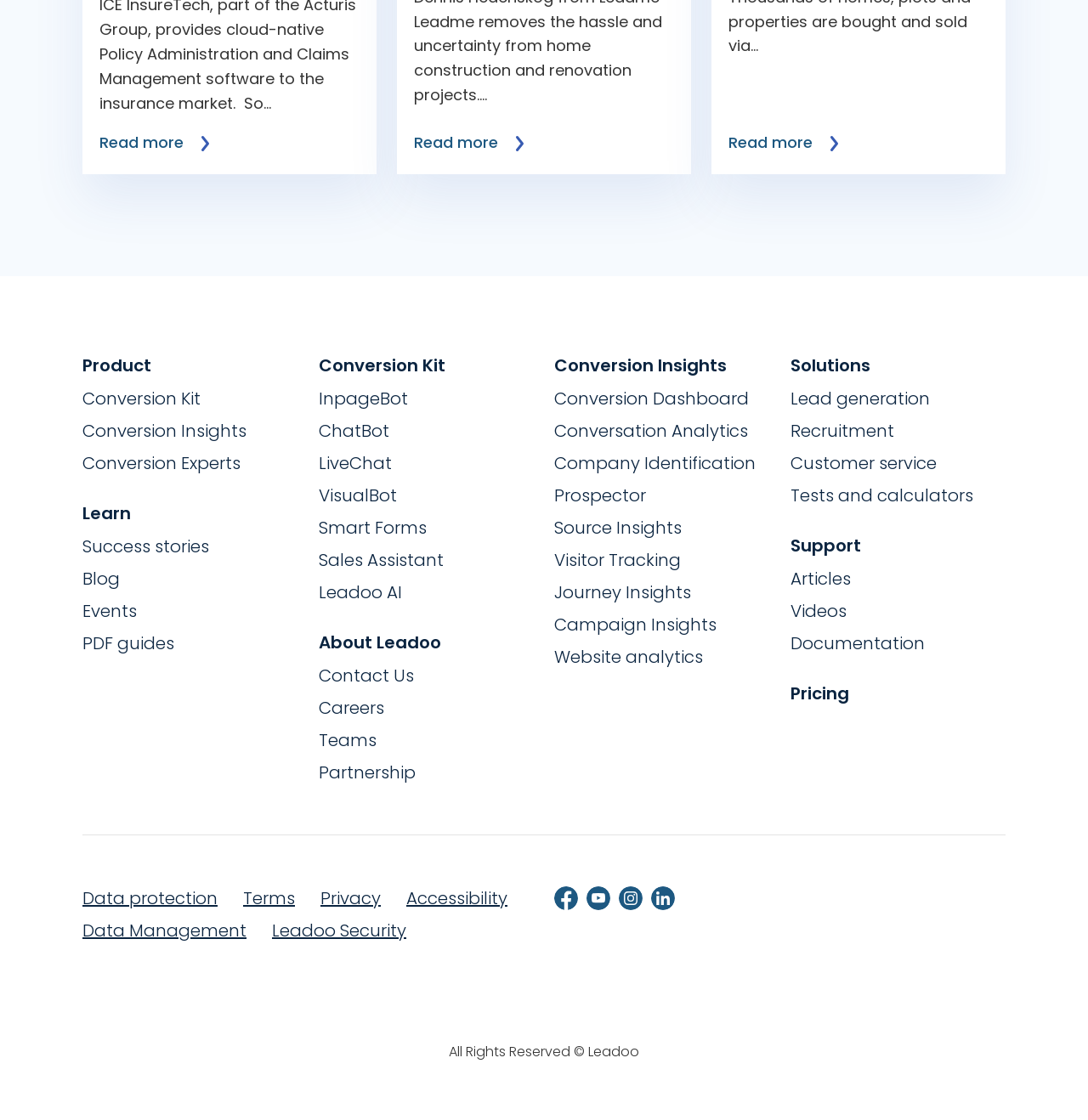Can you pinpoint the bounding box coordinates for the clickable element required for this instruction: "Read about CHILDREN health news"? The coordinates should be four float numbers between 0 and 1, i.e., [left, top, right, bottom].

None